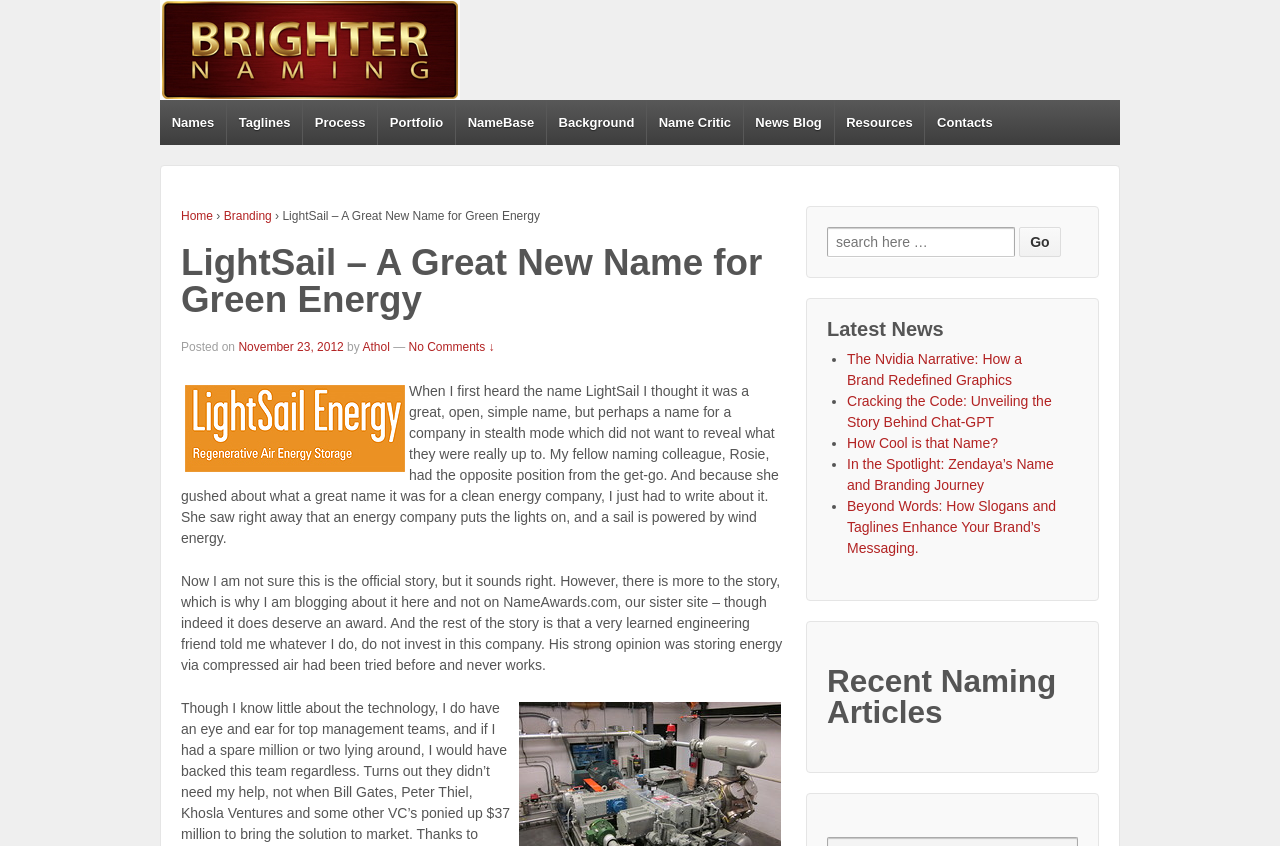What is the name of the company mentioned in the article?
Please respond to the question with as much detail as possible.

I found the answer by reading the article's title 'LightSail – A Great New Name for Green Energy' and the text that follows, which discusses the name and its suitability for a clean energy company.